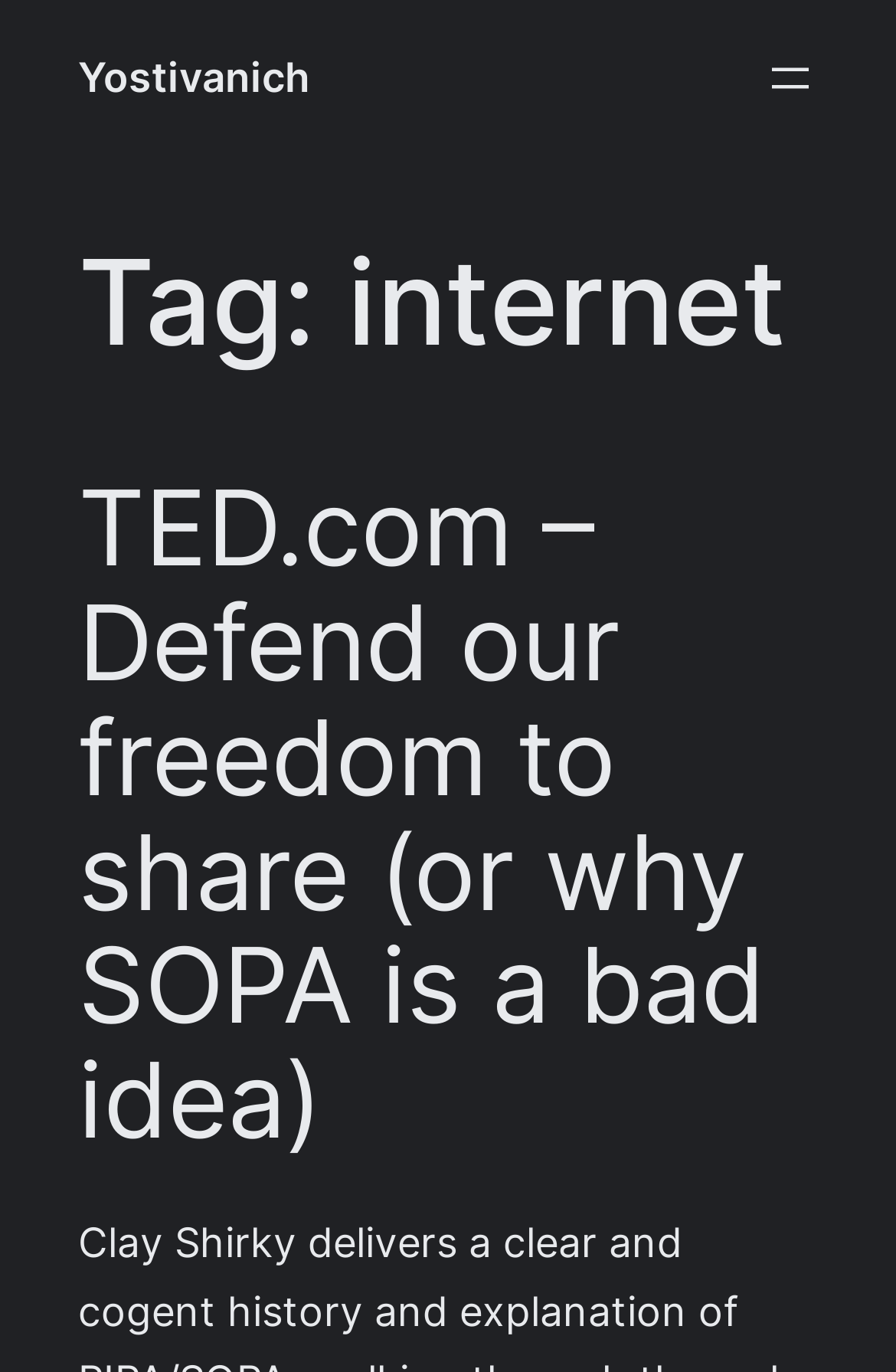Using the format (top-left x, top-left y, bottom-right x, bottom-right y), provide the bounding box coordinates for the described UI element. All values should be floating point numbers between 0 and 1: aria-label="Open menu"

[0.851, 0.038, 0.913, 0.078]